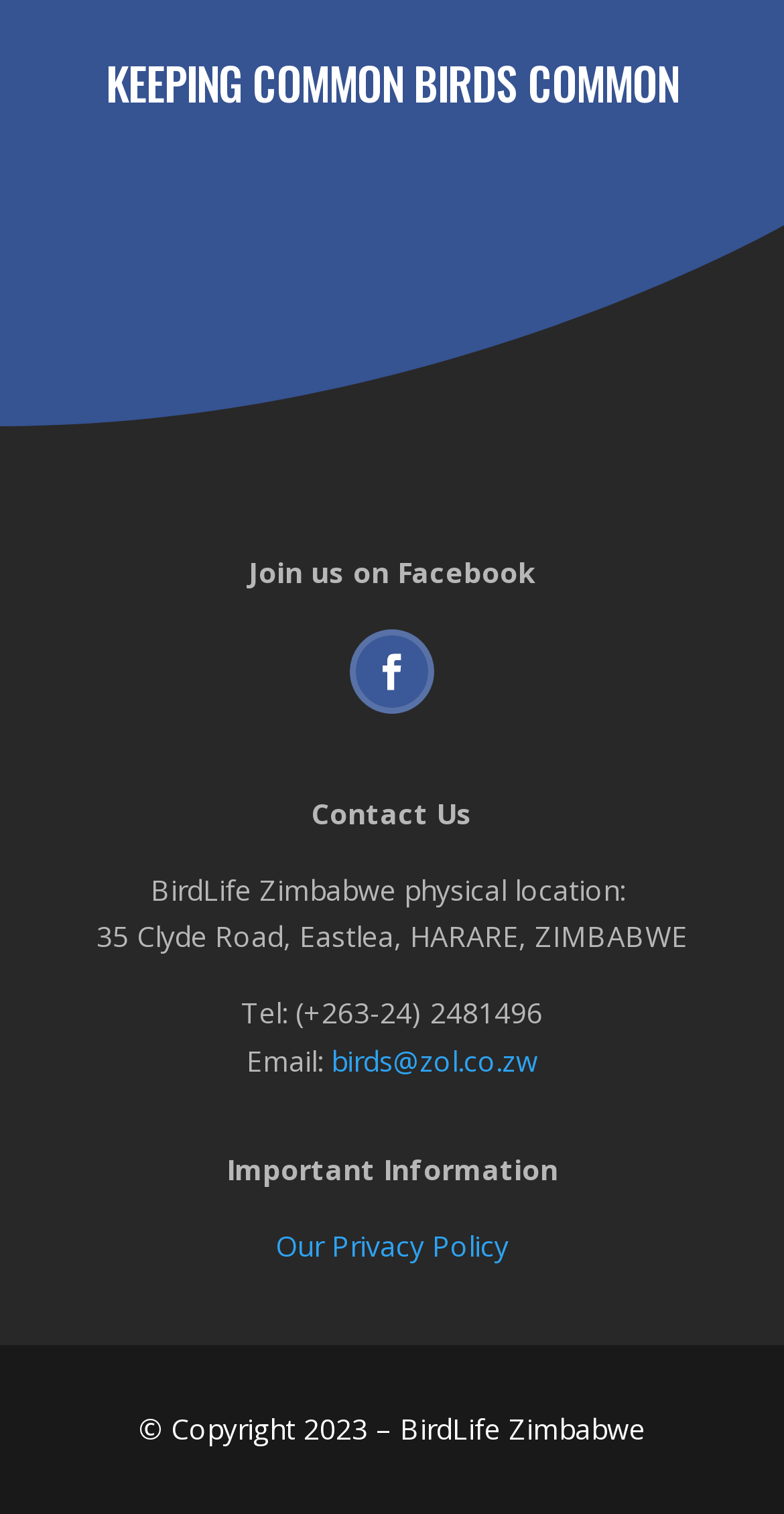How can I contact BirdLife Zimbabwe?
Please provide a single word or phrase answer based on the image.

Phone or Email